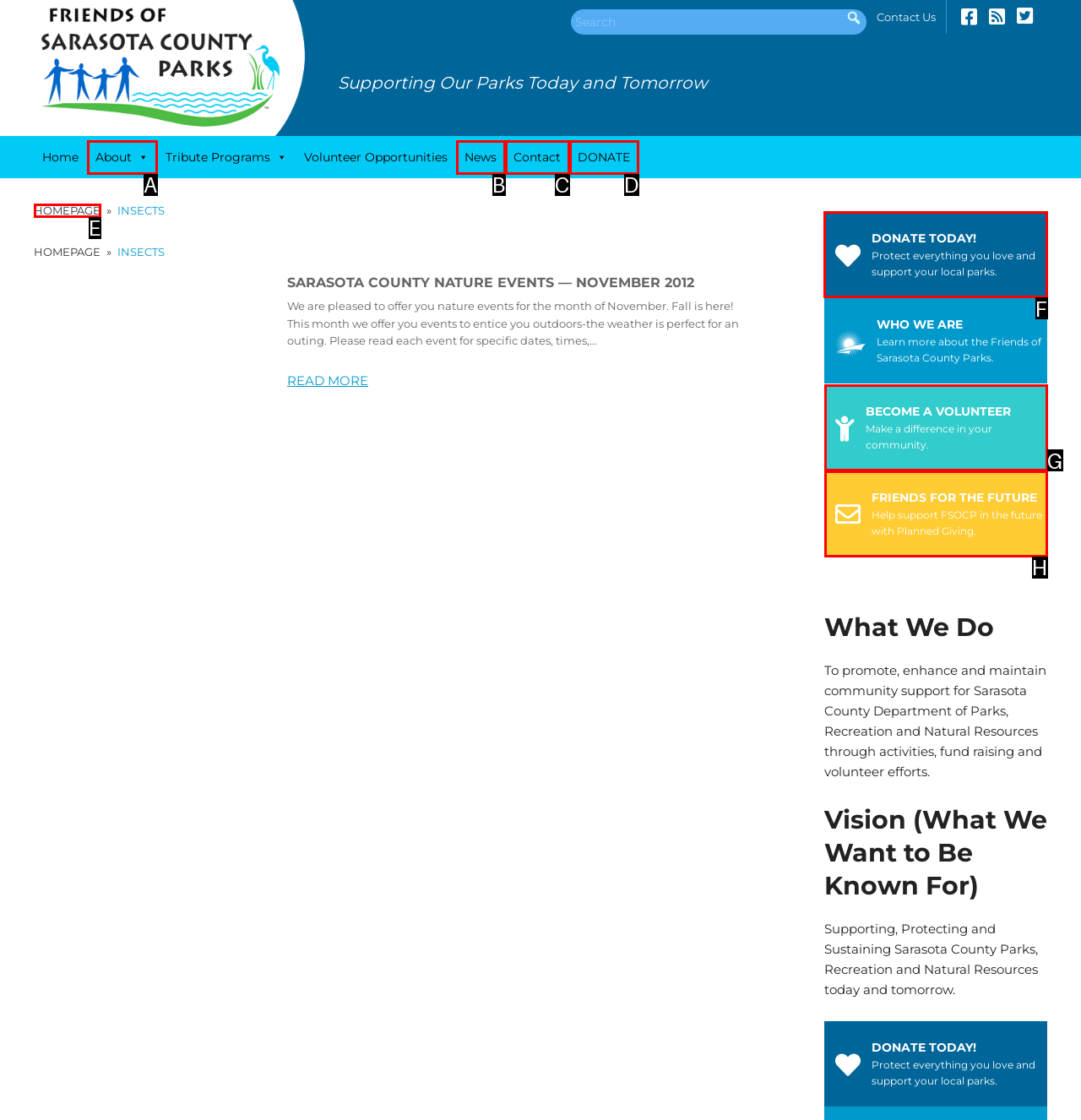From the available options, which lettered element should I click to complete this task: Donate today?

F